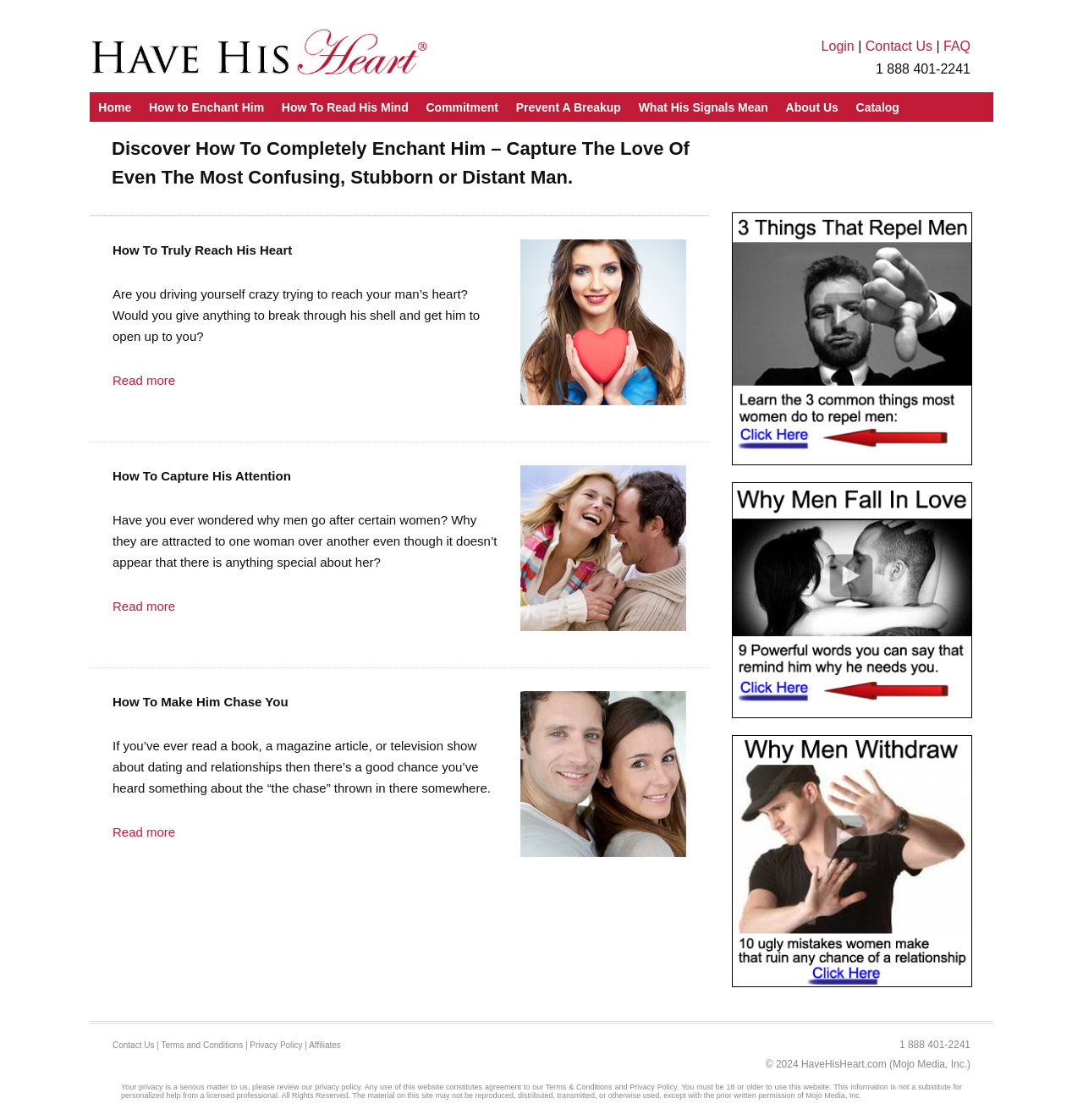Answer this question using a single word or a brief phrase:
What is the topic of the second article on the webpage?

How To Capture His Attention